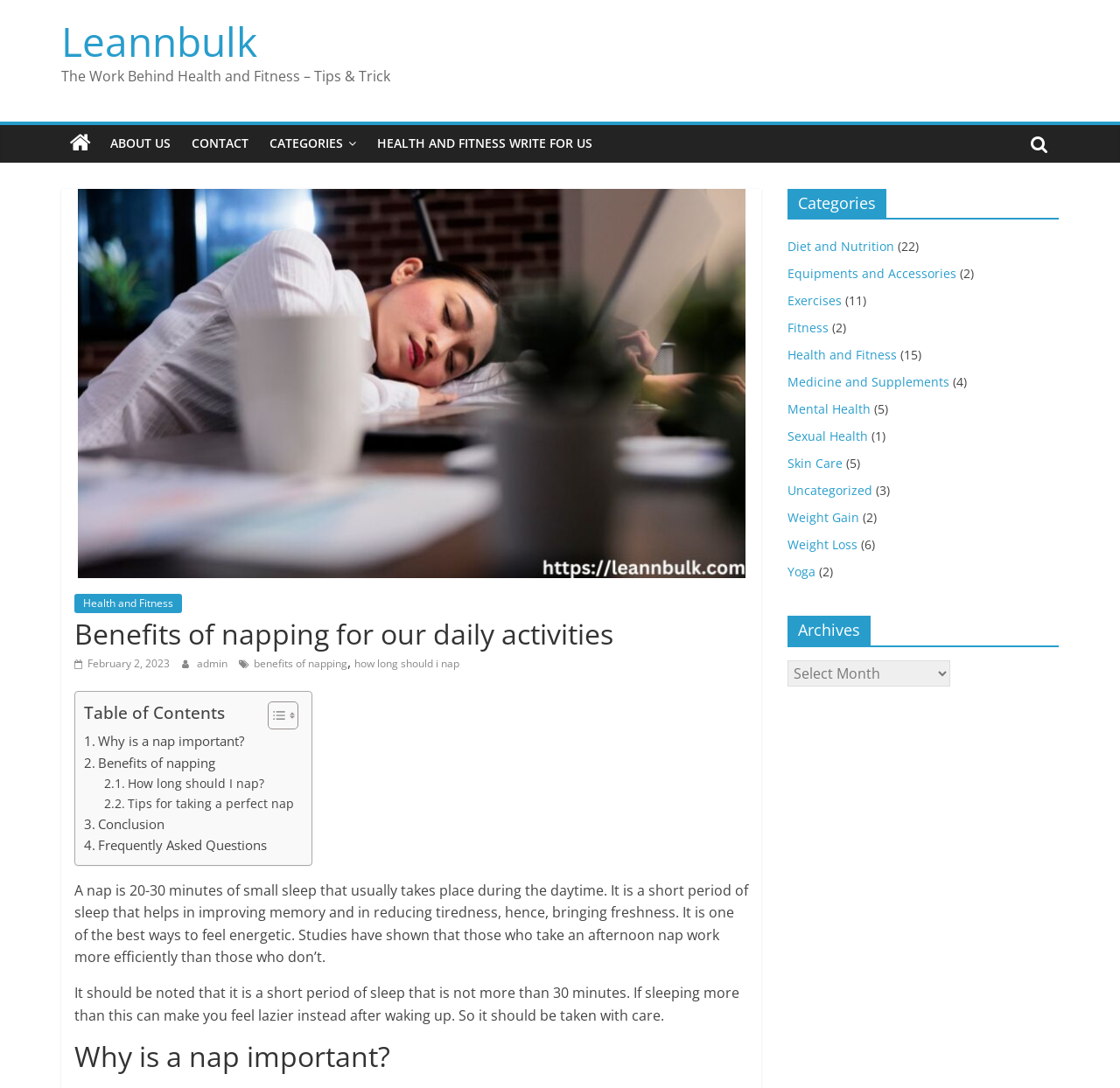Please locate the bounding box coordinates of the region I need to click to follow this instruction: "Click on the 'ABOUT US' link".

[0.089, 0.115, 0.162, 0.149]